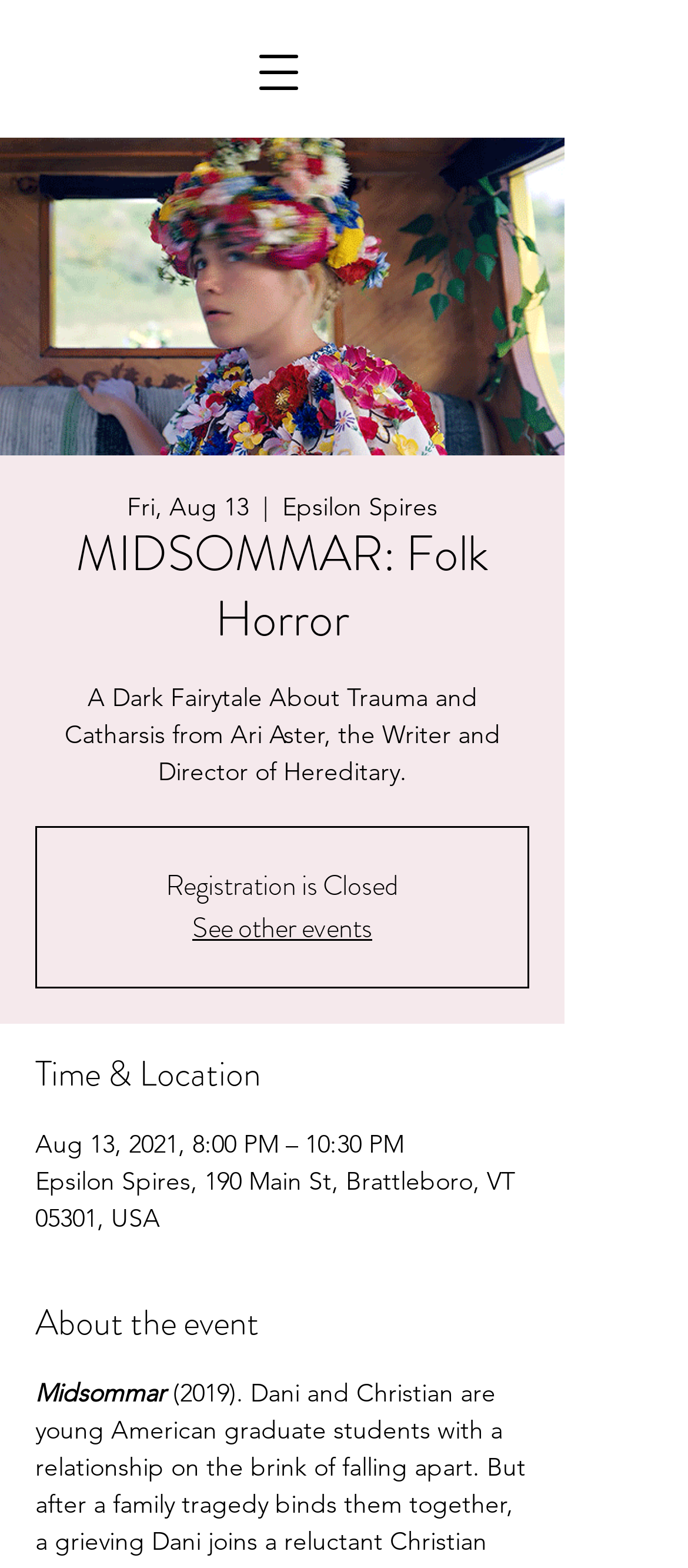What is the date of the event?
Can you provide an in-depth and detailed response to the question?

The date of the event is obtained from the static text element 'Aug 13, 2021, 8:00 PM – 10:30 PM' which is located under the 'Time & Location' heading, indicating the date and time of the event.